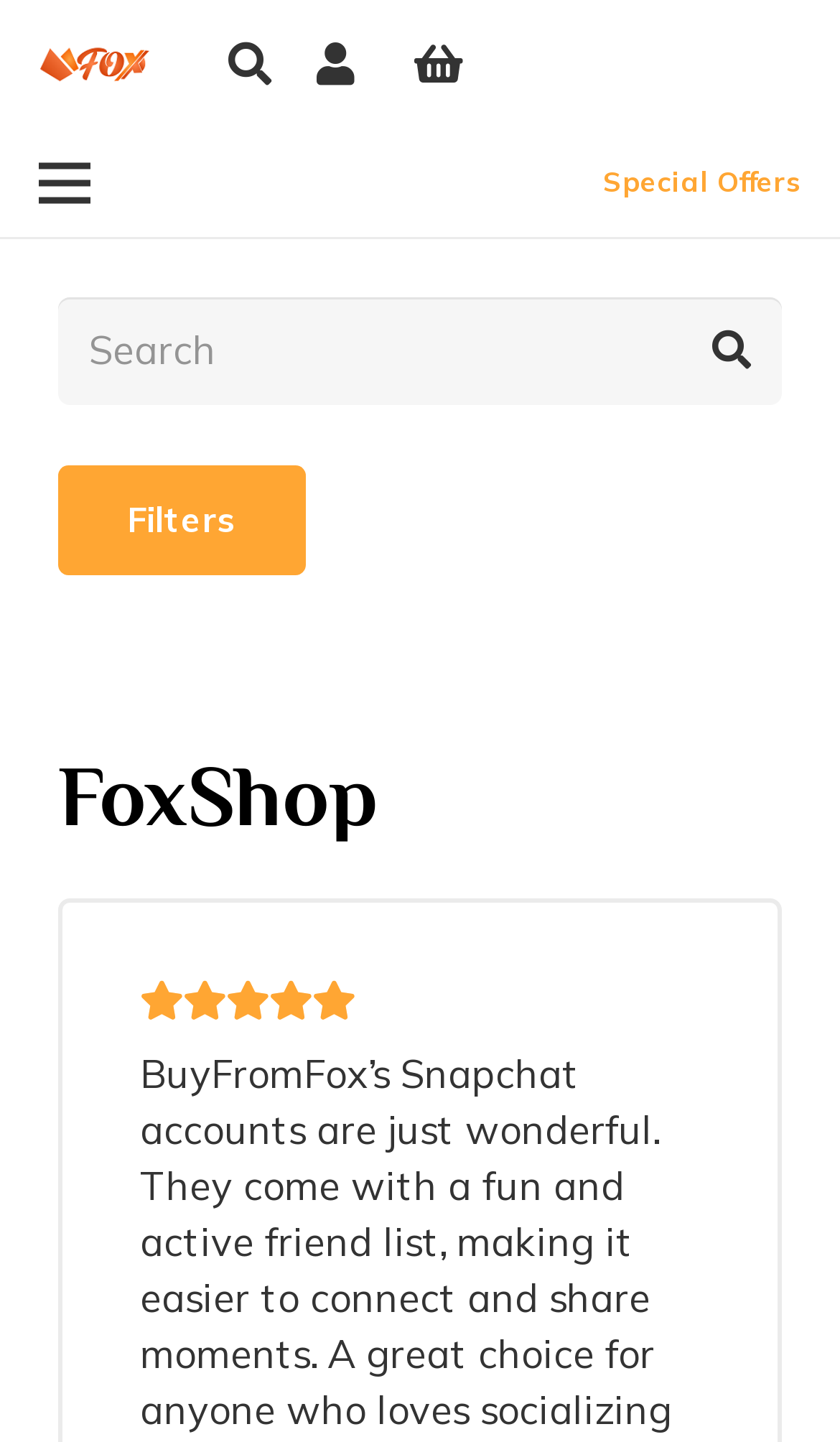Detail the various sections and features present on the webpage.

The webpage is an e-commerce platform called FoxShop, with a prominent logo situated at the top left corner. To the right of the logo, there is a search button and a link labeled "Link". Further to the right, a cart link is positioned. 

On the top right corner, there is a menu link. Below the menu link, a heading "FoxShop" is displayed. 

A search bar is located below the heading, spanning across most of the page width. The search bar consists of a text box and a search button on the right side. 

Below the search bar, a "Filters" button is positioned. 

At the bottom right corner, a "Special Offers" link is situated.